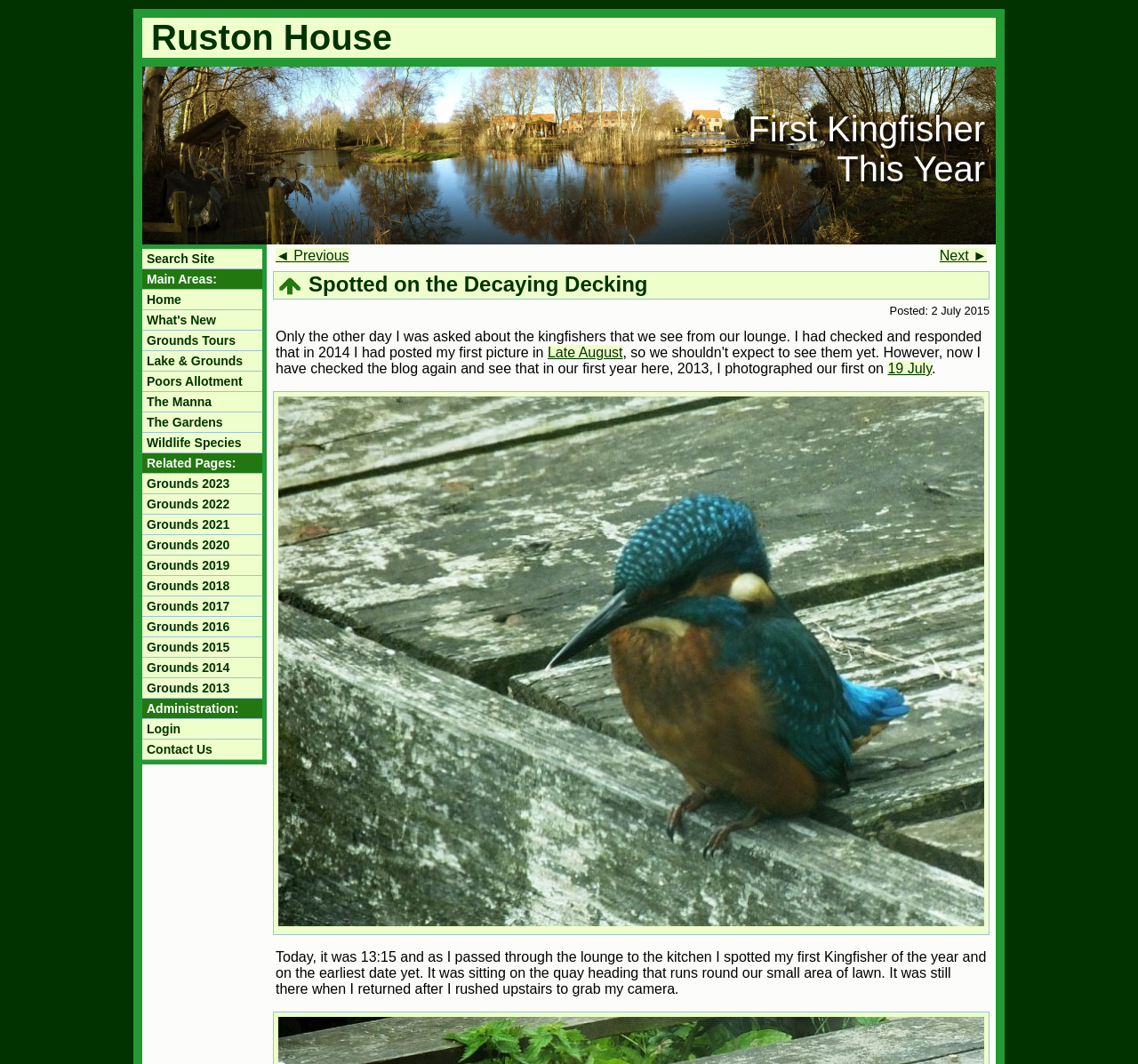Detail the features and information presented on the webpage.

The webpage is about a personal experience of spotting a kingfisher at Ruston House. At the top, there is a heading "Ruston House" followed by another heading "First Kingfisher This Year". Below these headings, there is a search box labeled "Search Site". 

To the right of the search box, there is a list of links under the title "Main Areas:", which includes "Home", "What's New", "Grounds Tours", and several others. Below this list, there is another list of links under the title "Related Pages:", which includes links to "Grounds" for different years from 2013 to 2023. 

On the right side of the page, there are navigation links "Next ►" and "◄ Previous". Below these links, there is a heading "Go to Top Spotted on the Decaying Decking" with a link "Go to Top" and an image of a "Go to Top" icon. 

The main content of the page starts with a paragraph of text describing the experience of spotting a kingfisher, followed by a link to "Late August" and another link to a specific date "19 July". Below these links, there is an image of a kingfisher labeled "Kingfisher - The First in 2015". 

The text continues below the image, describing the experience of spotting the kingfisher and taking a photo. At the bottom of the page, there is a link "Login" and a link "Contact Us" under the title "Administration:".